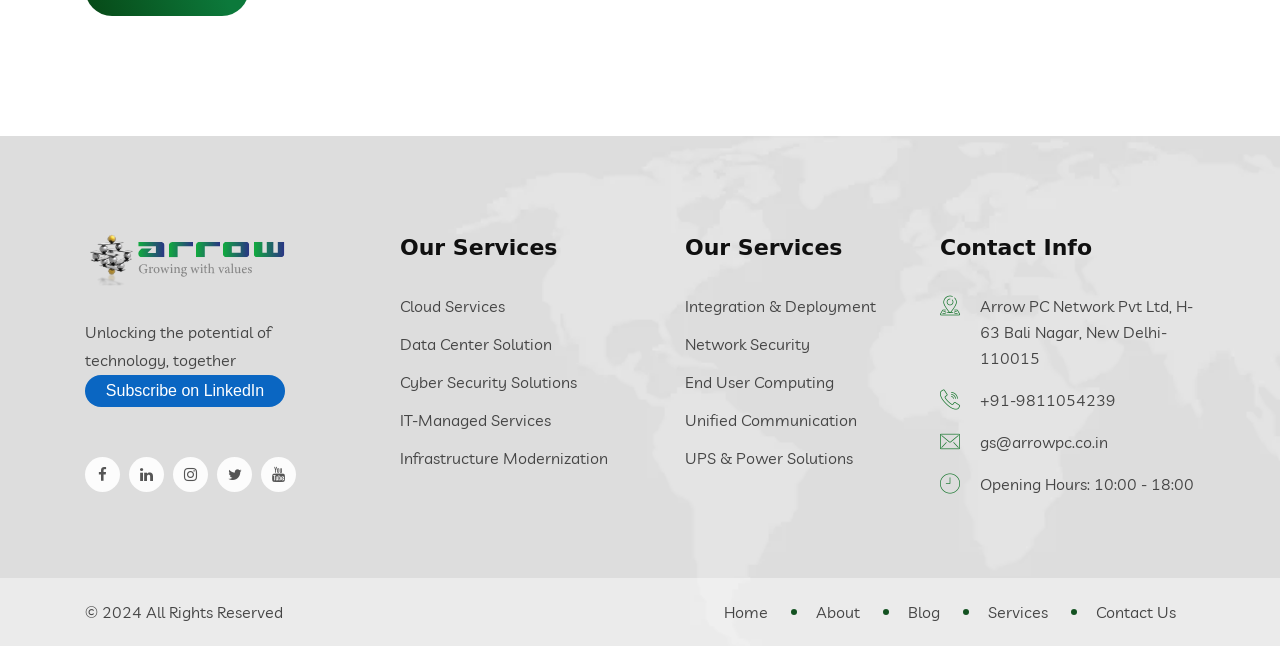Provide the bounding box coordinates of the HTML element this sentence describes: "Subscribe on LinkedIn".

[0.066, 0.581, 0.223, 0.63]